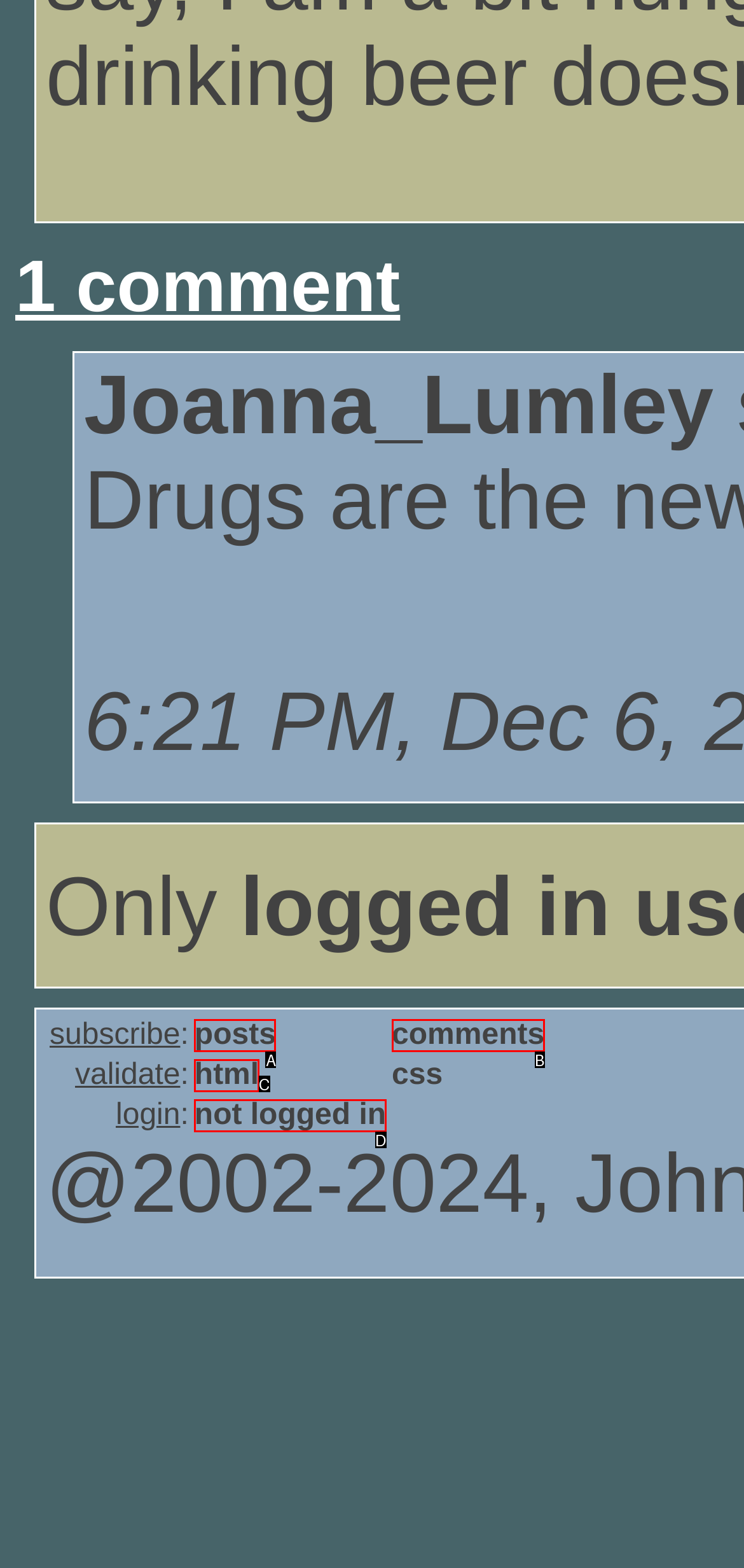From the available choices, determine which HTML element fits this description: parent_node: 🔍 name="s" placeholder="Search" Respond with the correct letter.

None